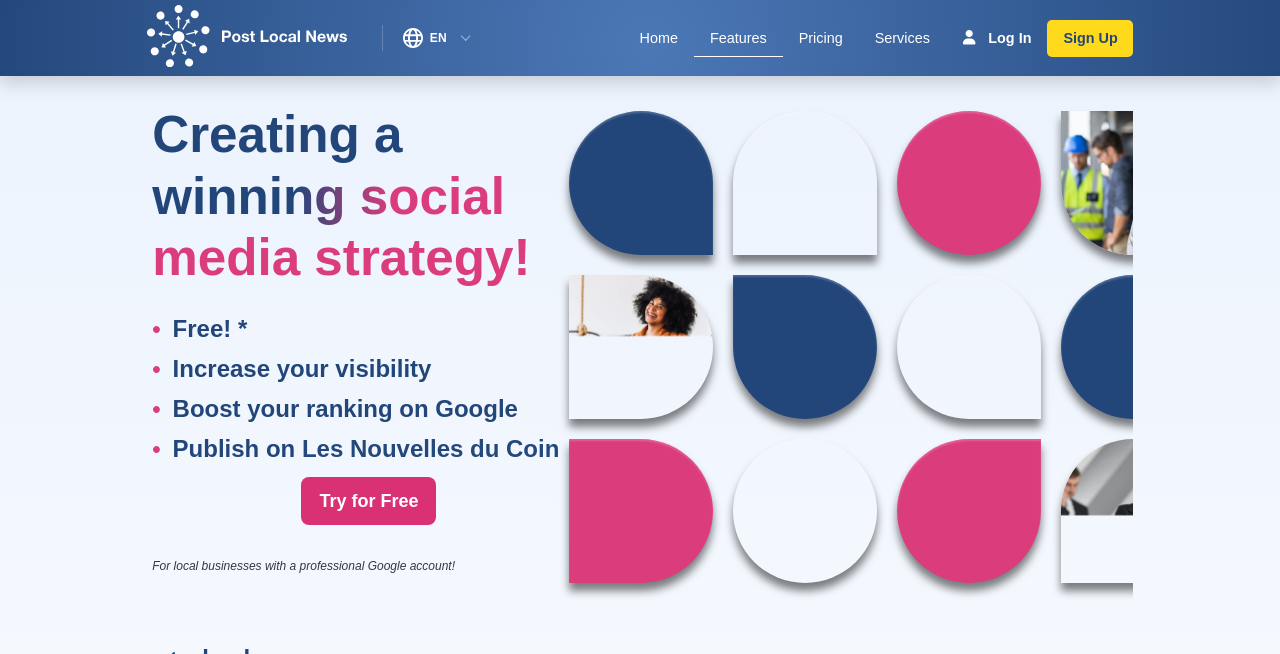How many example images are there?
From the screenshot, supply a one-word or short-phrase answer.

6